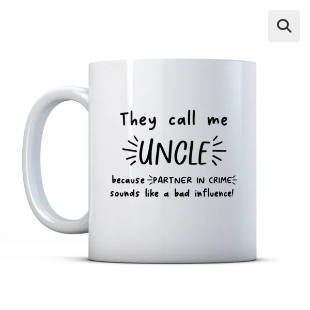What is the occasion for which the mug is a perfect gift?
Based on the screenshot, provide your answer in one word or phrase.

Birthdays, holidays, or any occasion